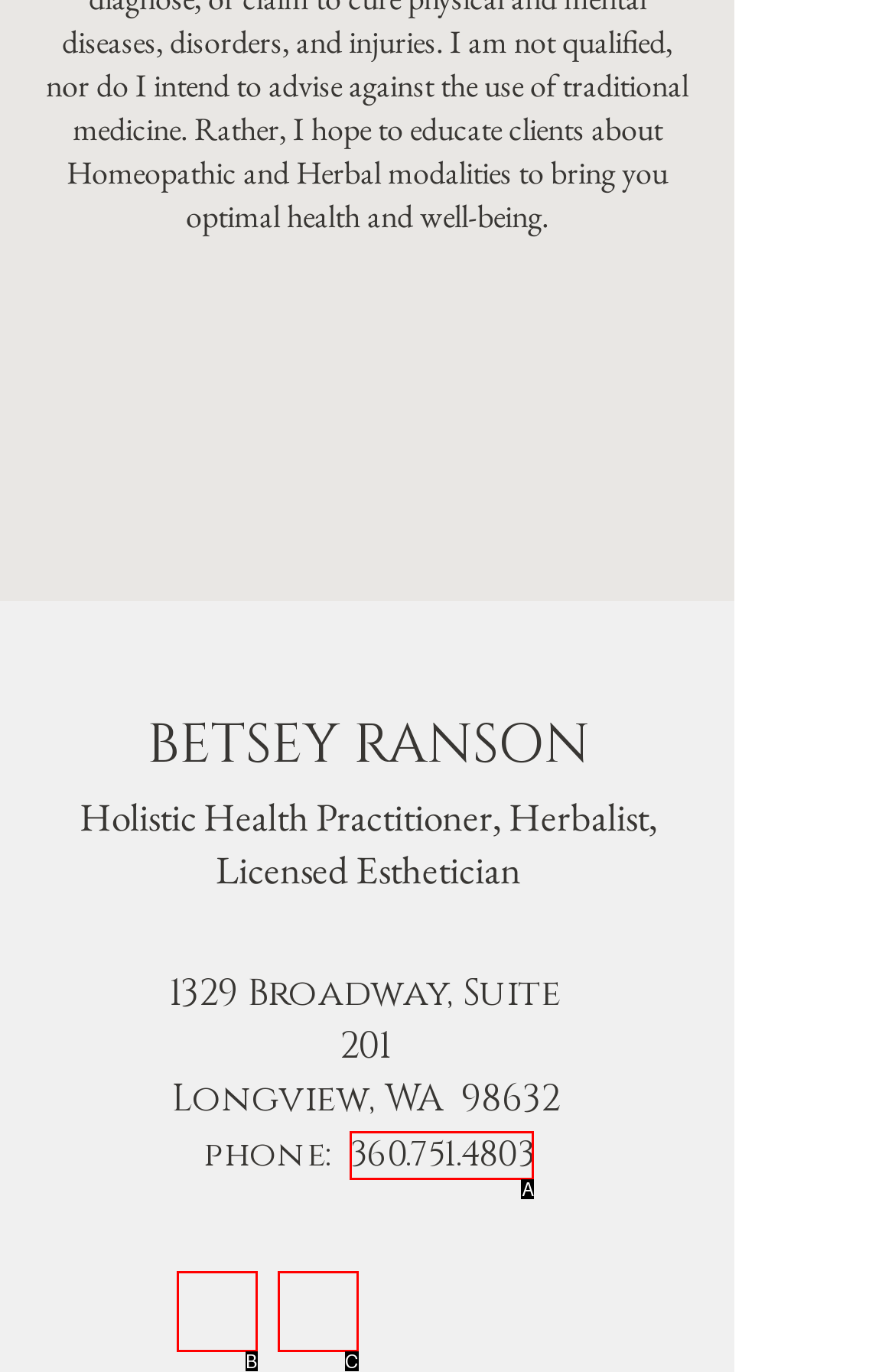Find the HTML element that corresponds to the description: aria-label="Facebook". Indicate your selection by the letter of the appropriate option.

B